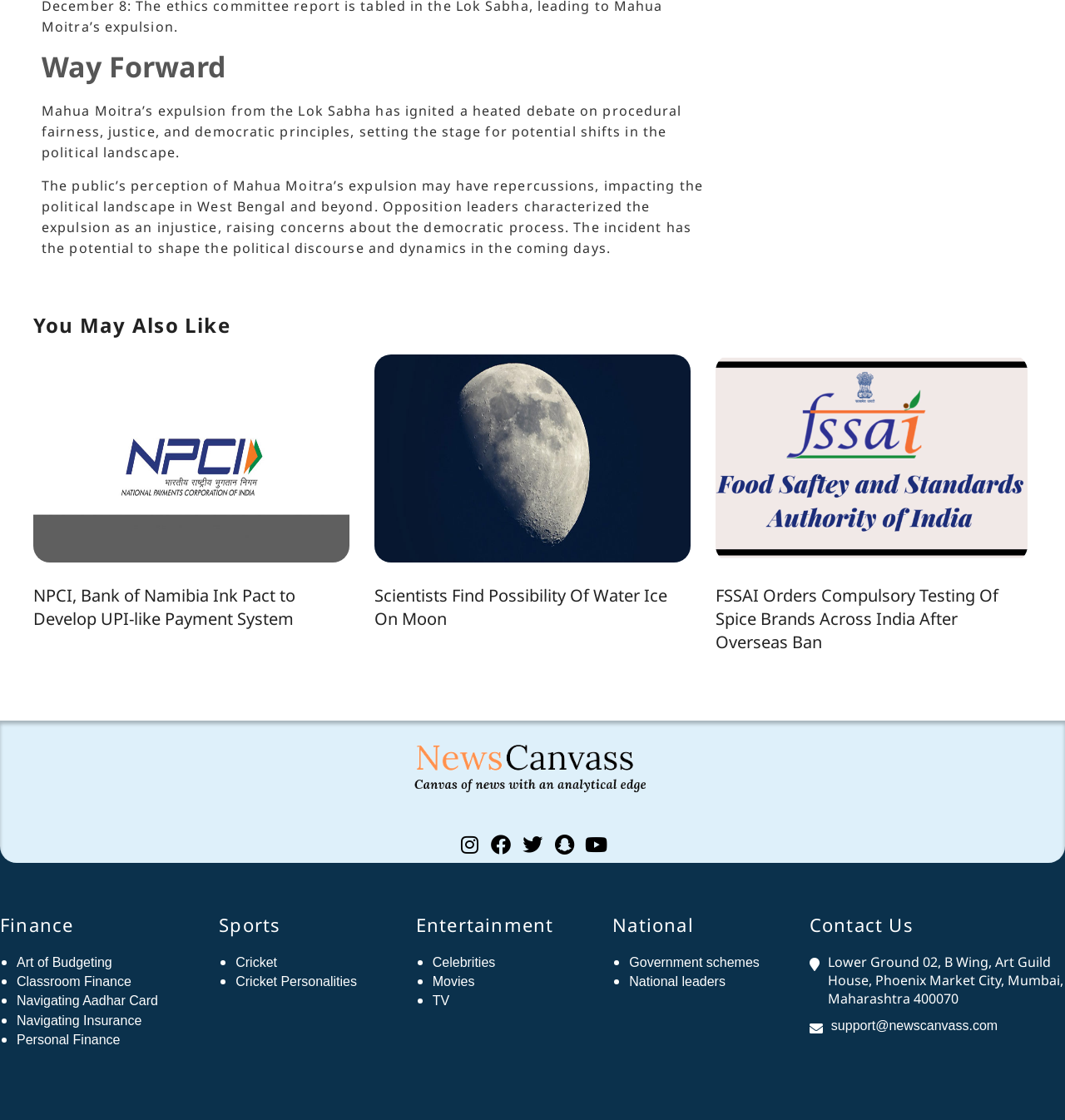Please identify the coordinates of the bounding box for the clickable region that will accomplish this instruction: "Contact support via email".

[0.78, 0.908, 0.937, 0.924]